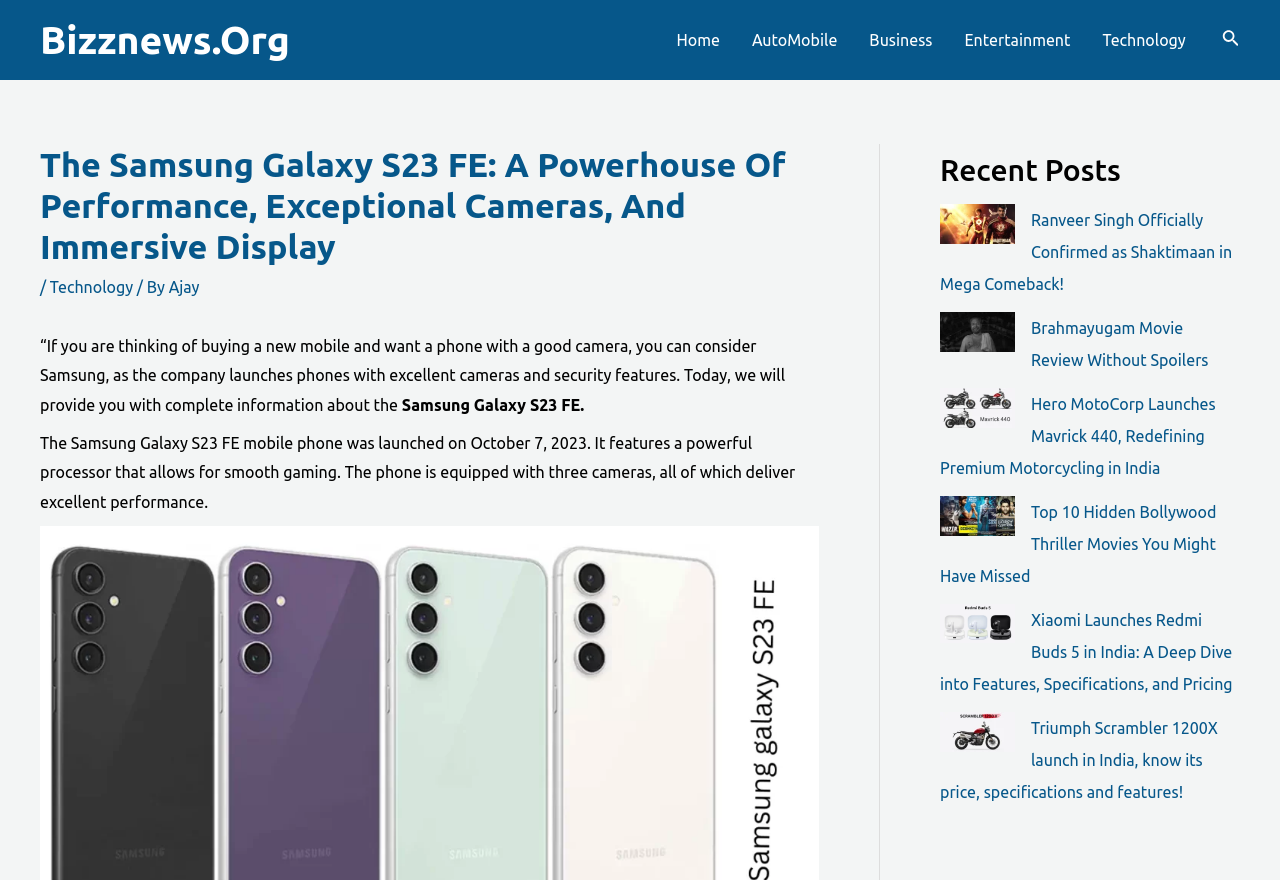How many cameras does the Samsung Galaxy S23 FE mobile phone have?
Using the visual information, answer the question in a single word or phrase.

Three